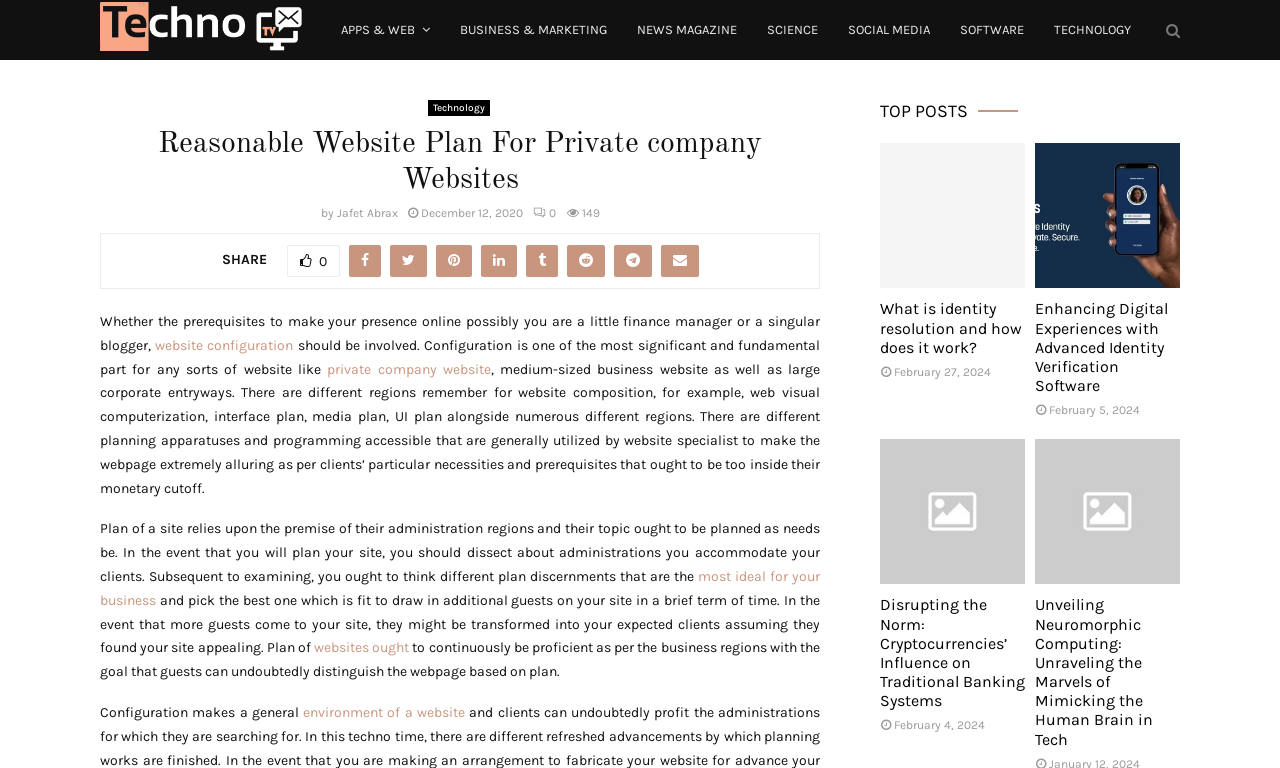How many top posts are listed on the webpage?
Based on the image, provide your answer in one word or phrase.

3